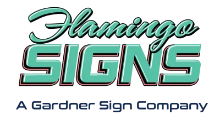Answer succinctly with a single word or phrase:
What is the affiliation of Flamingo Signs indicated in the subtitle?

Gardner brand